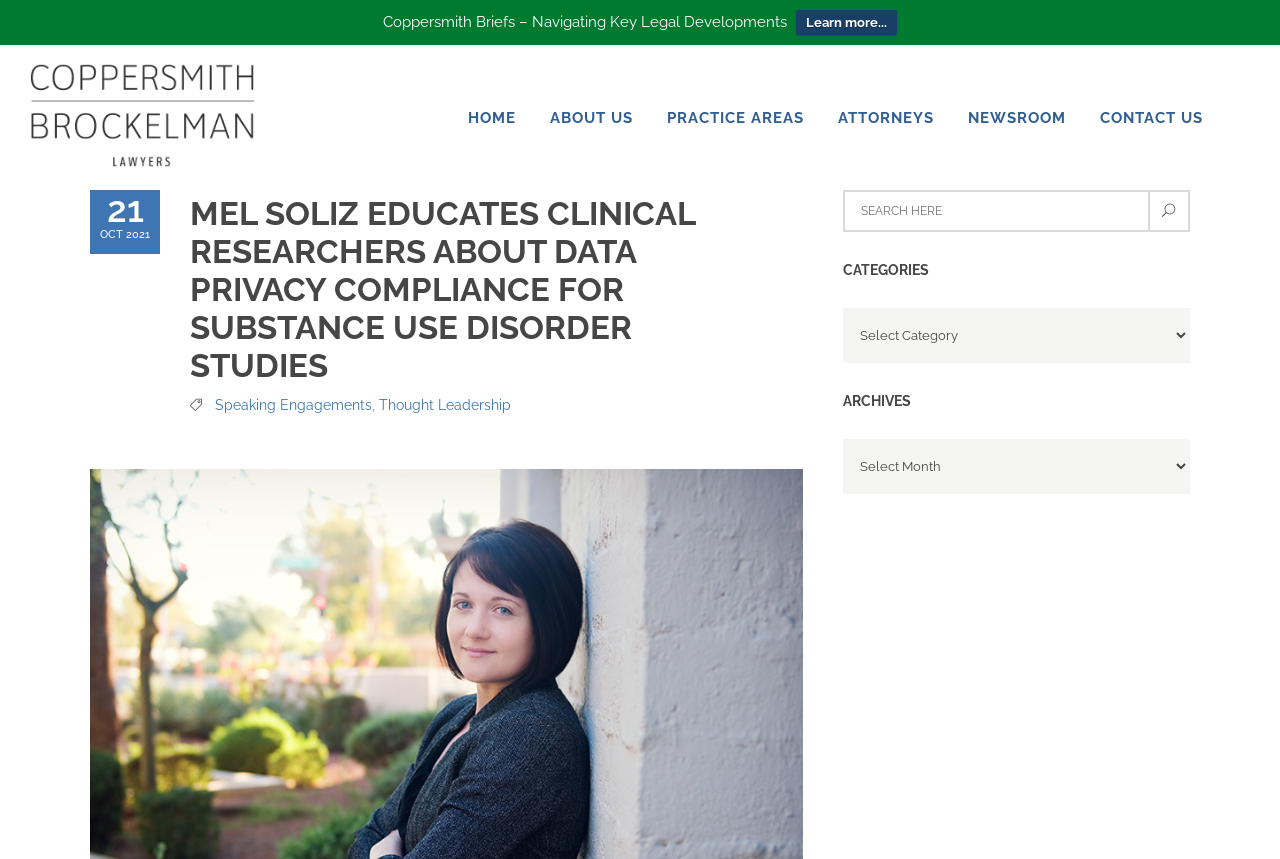Can you identify the bounding box coordinates of the clickable region needed to carry out this instruction: 'Learn more about Coppersmith Briefs'? The coordinates should be four float numbers within the range of 0 to 1, stated as [left, top, right, bottom].

[0.622, 0.012, 0.701, 0.041]